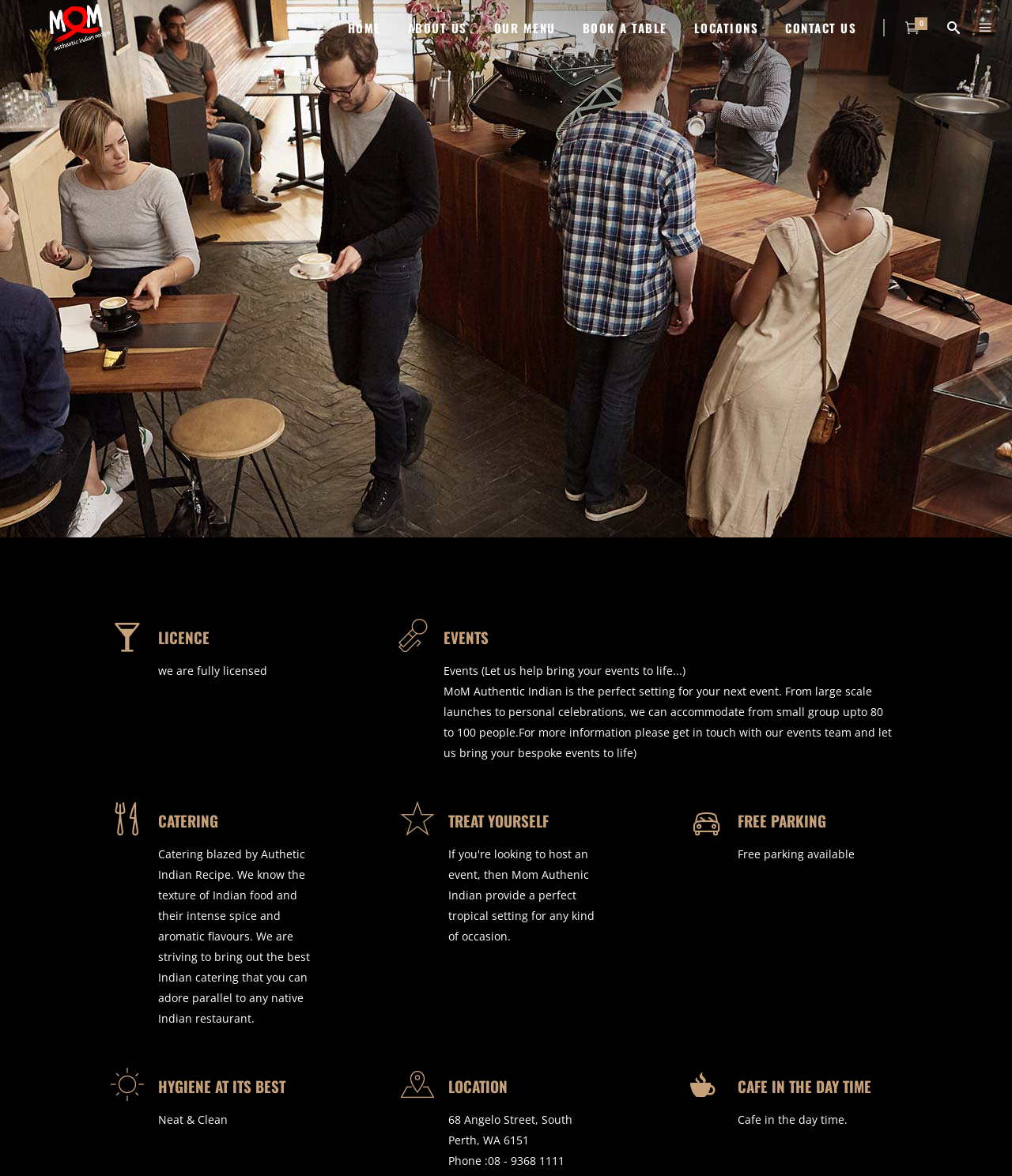Determine the bounding box for the described UI element: "Contact Us".

[0.762, 0.0, 0.888, 0.046]